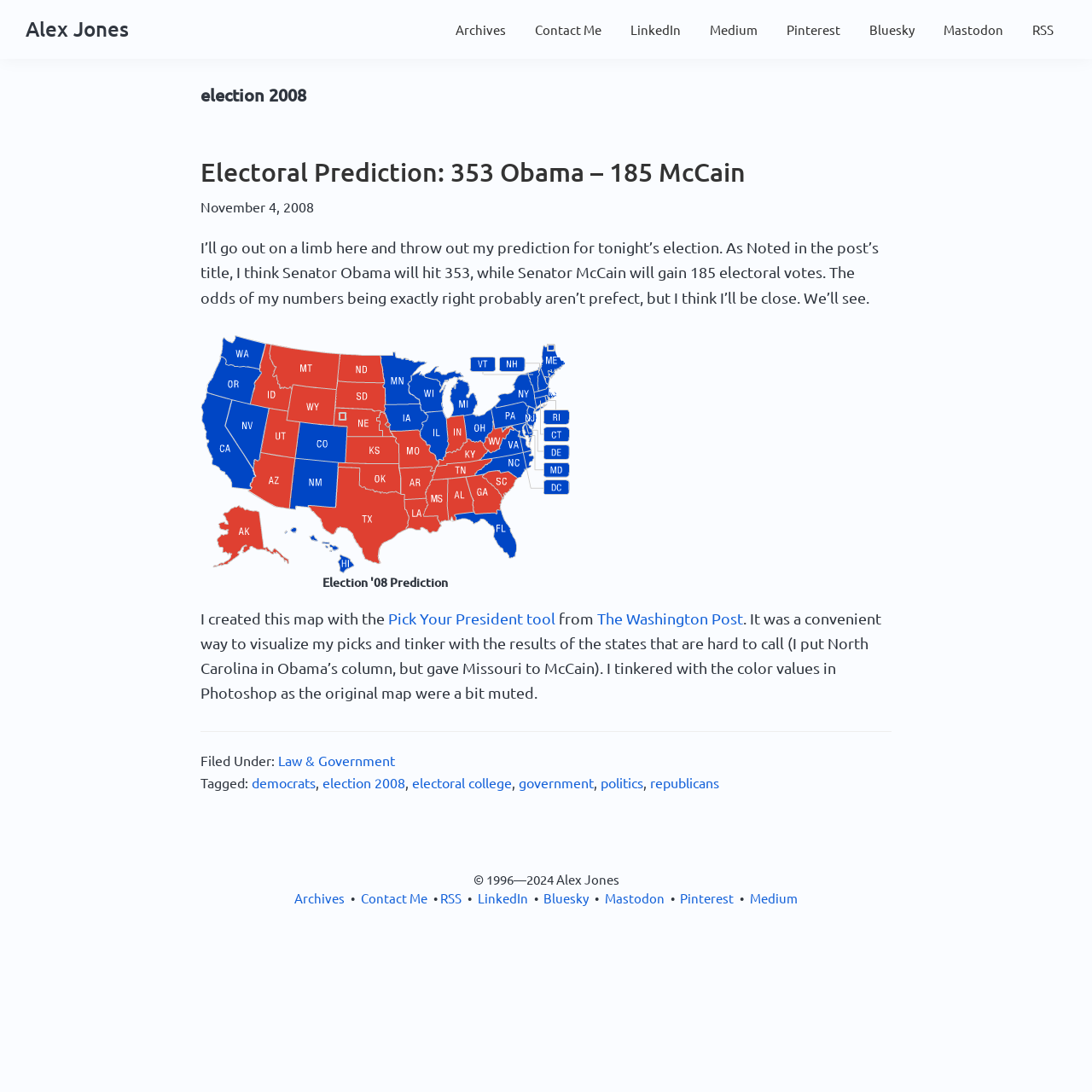Find the bounding box coordinates of the element you need to click on to perform this action: 'Click the link to archives'. The coordinates should be represented by four float values between 0 and 1, in the format [left, top, right, bottom].

[0.405, 0.012, 0.475, 0.042]